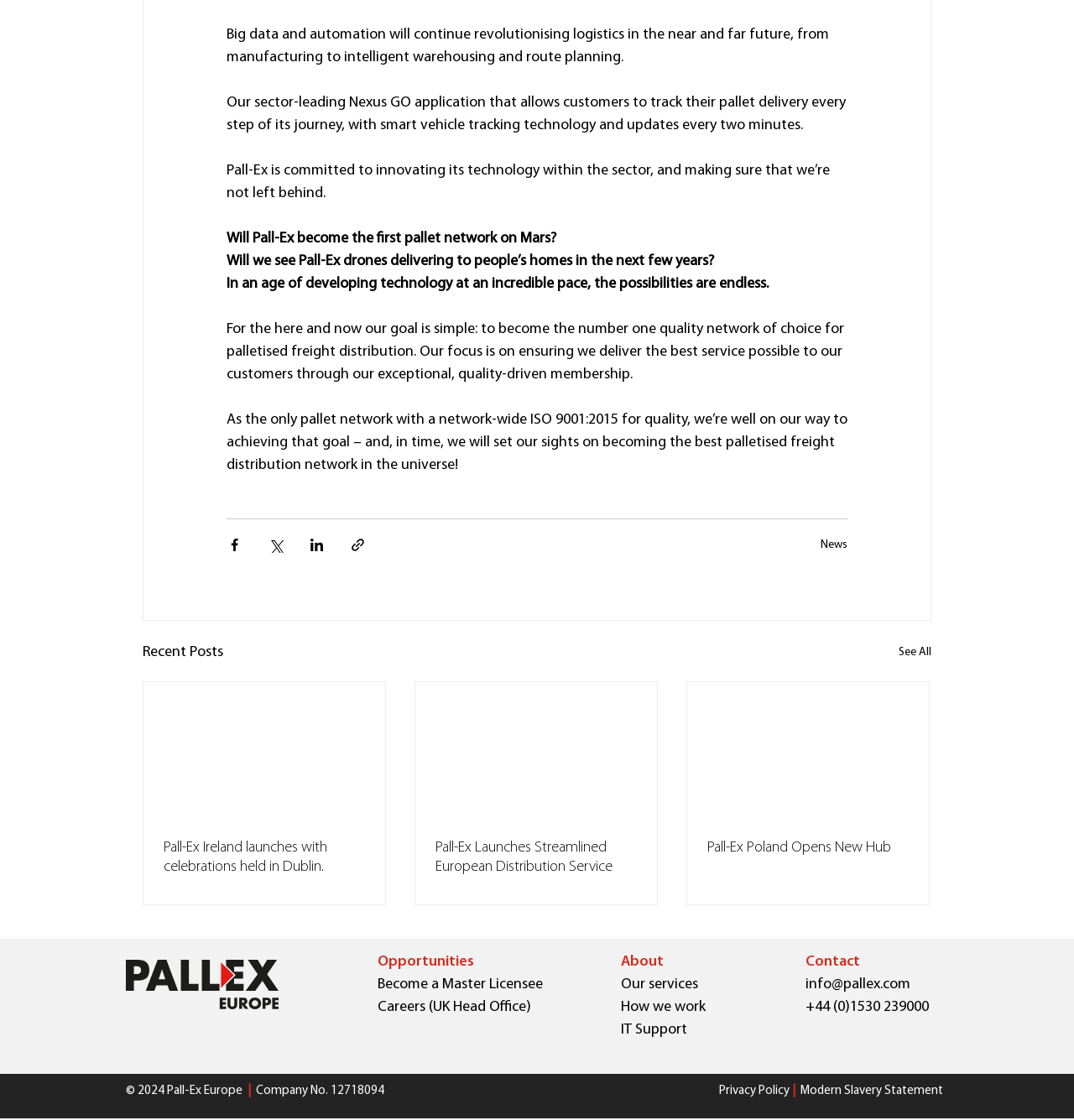Pinpoint the bounding box coordinates of the clickable element to carry out the following instruction: "View LinkedIn profile."

[0.445, 0.963, 0.469, 0.986]